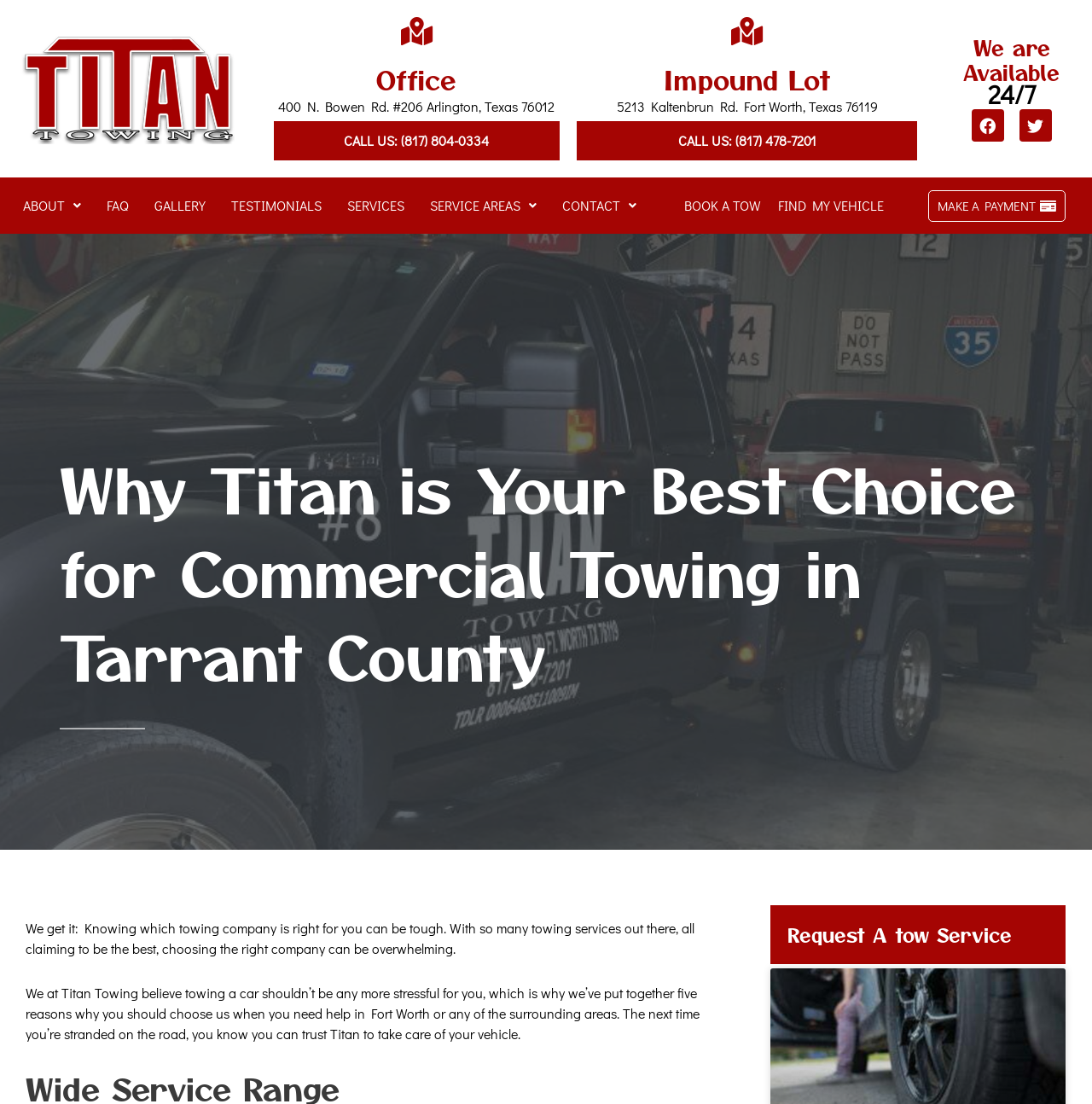How can I request a tow service?
Look at the webpage screenshot and answer the question with a detailed explanation.

I found the way to request a tow service by looking at the heading 'Request A tow Service', which is likely a clickable link that allows users to request a tow service.